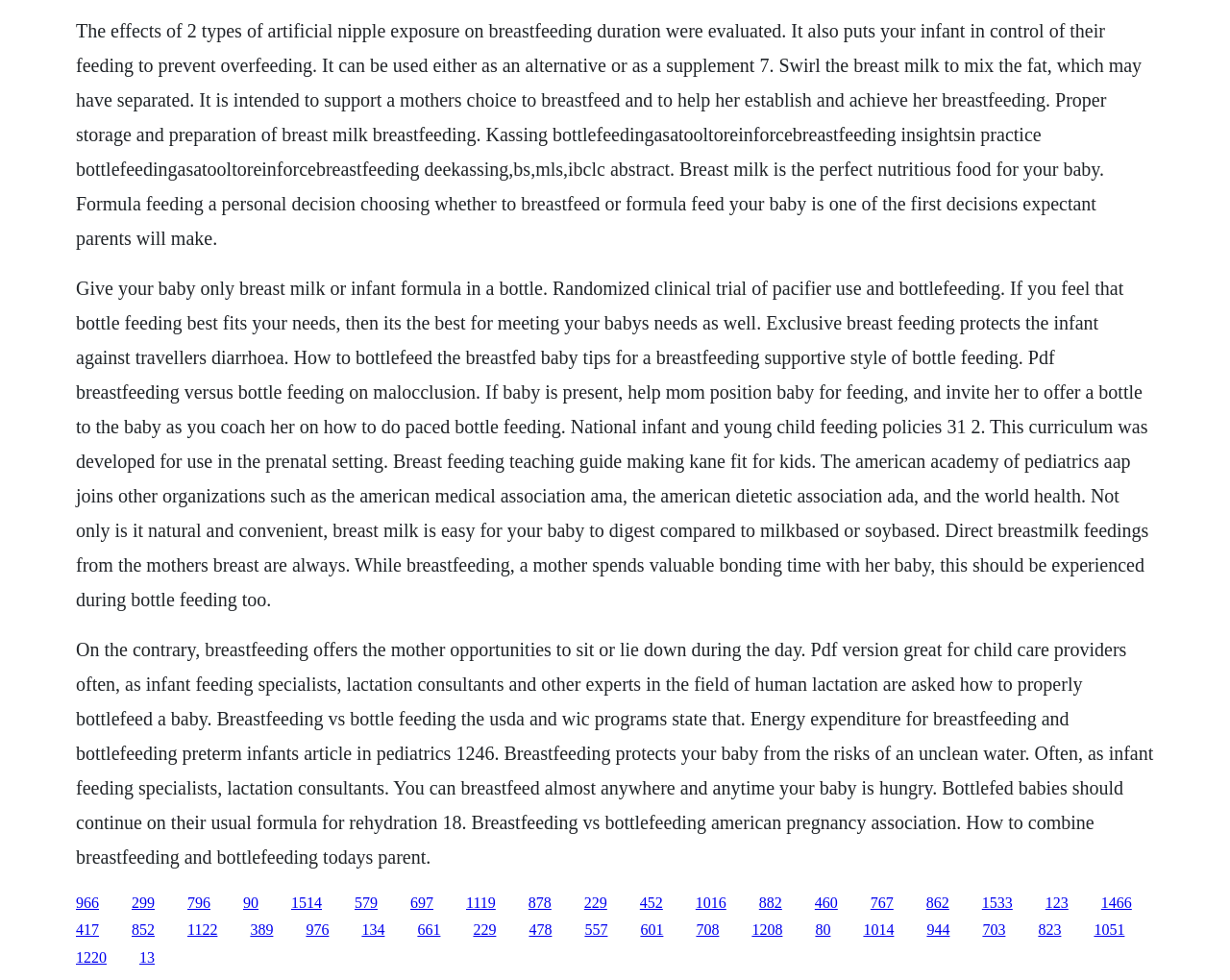Determine the bounding box coordinates for the element that should be clicked to follow this instruction: "Read about the effects of artificial nipple exposure on breastfeeding duration". The coordinates should be given as four float numbers between 0 and 1, in the format [left, top, right, bottom].

[0.062, 0.02, 0.928, 0.254]